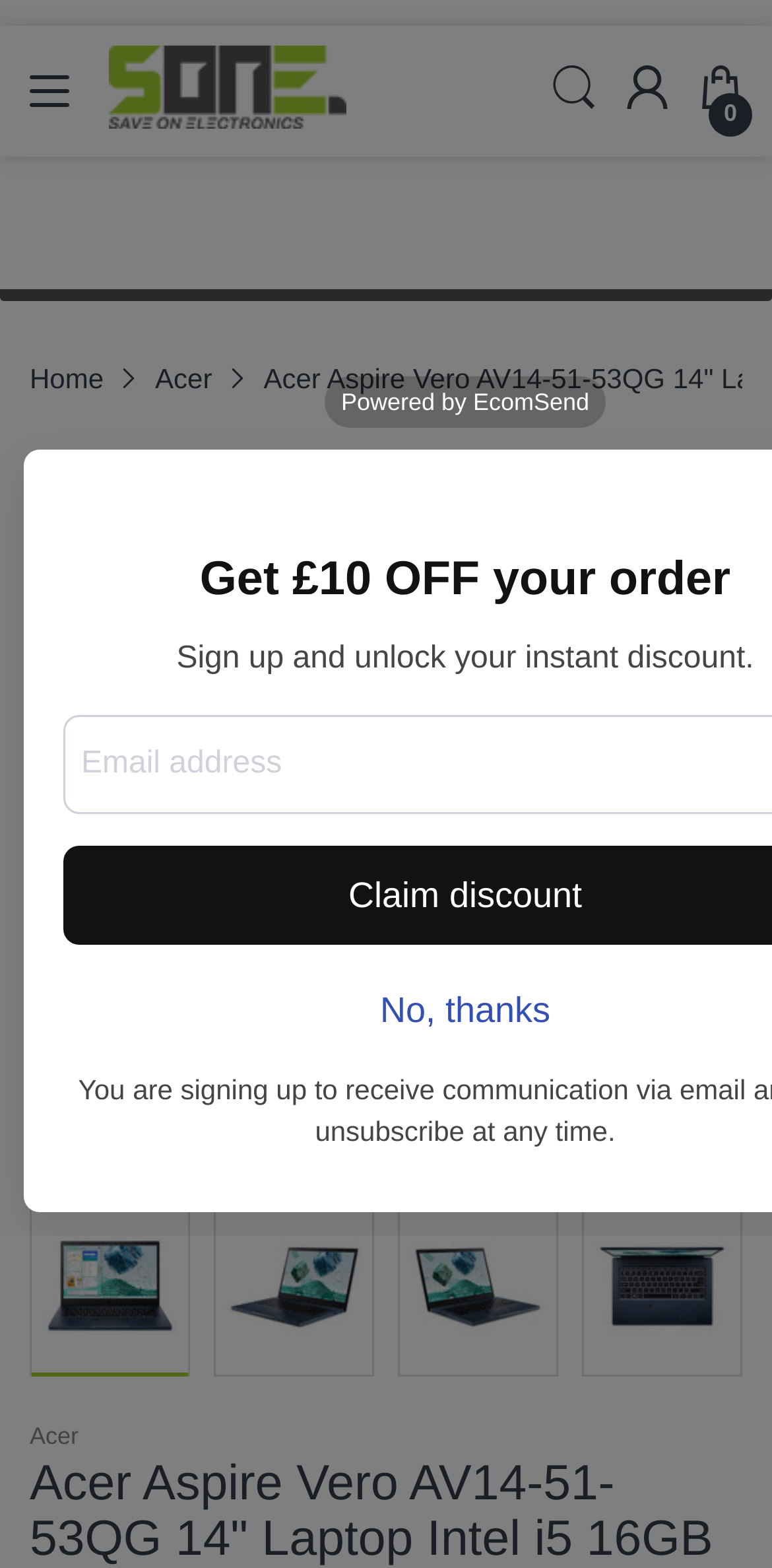Provide a brief response in the form of a single word or phrase:
What is the purpose of the carousel?

To show laptop images